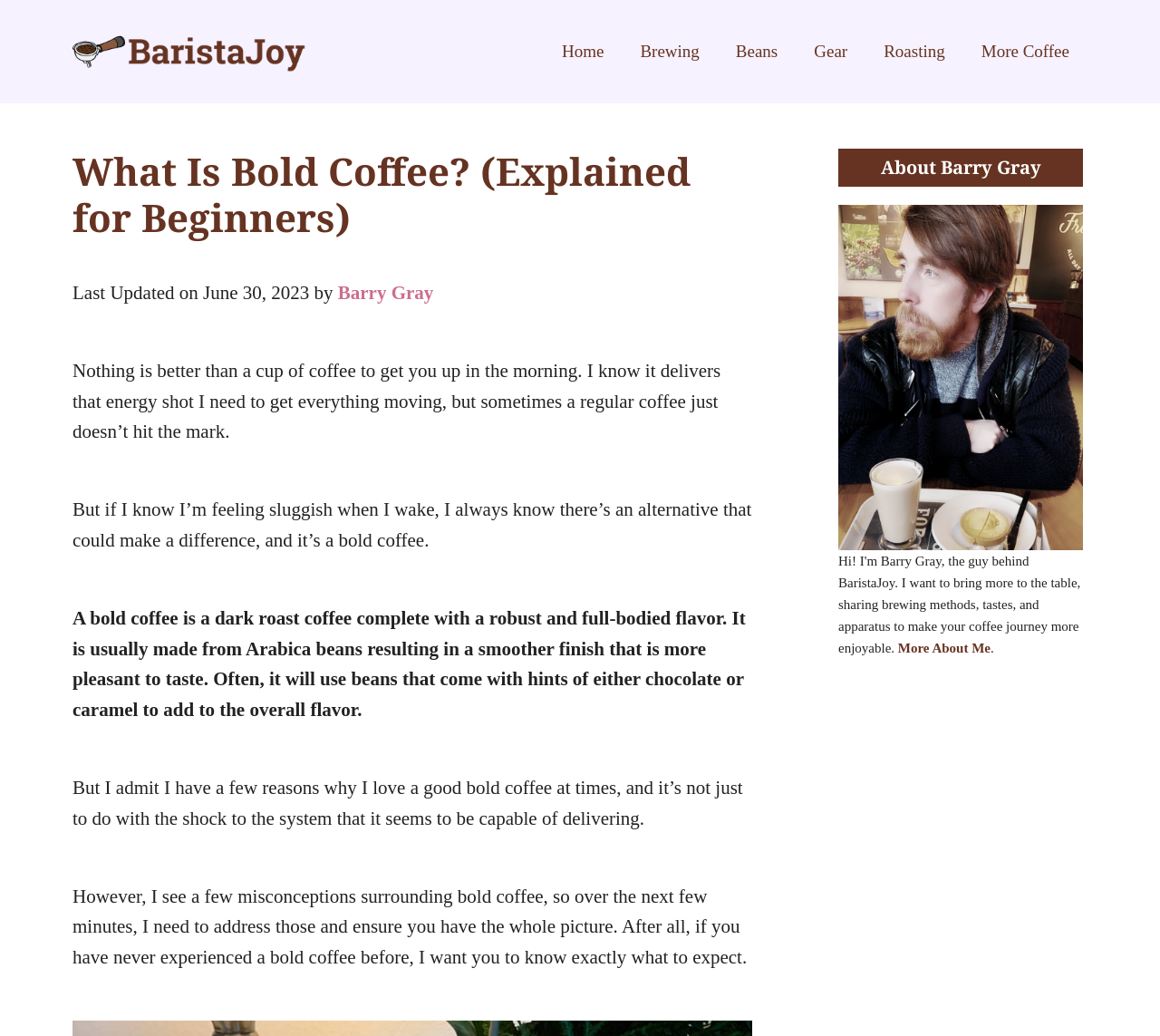Please provide the bounding box coordinates for the element that needs to be clicked to perform the following instruction: "Go to the Home page". The coordinates should be given as four float numbers between 0 and 1, i.e., [left, top, right, bottom].

[0.469, 0.024, 0.536, 0.076]